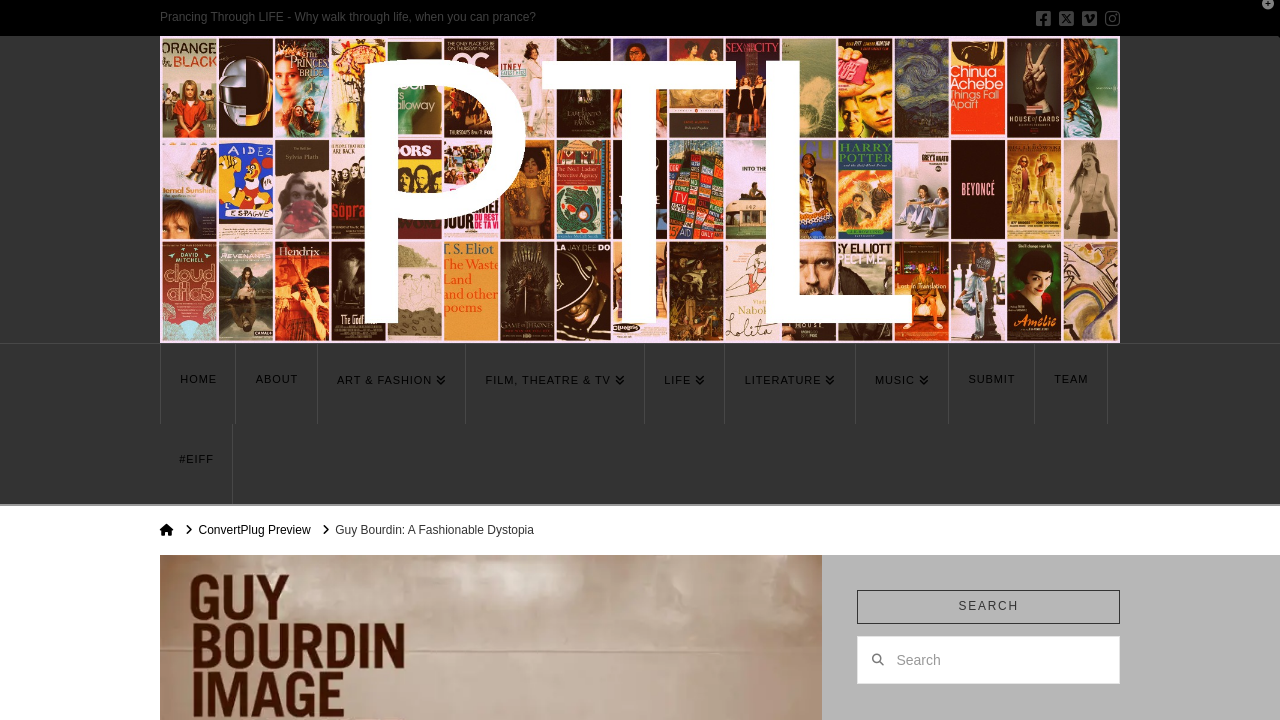Determine the bounding box coordinates for the area that should be clicked to carry out the following instruction: "Search for something".

[0.67, 0.883, 0.875, 0.951]